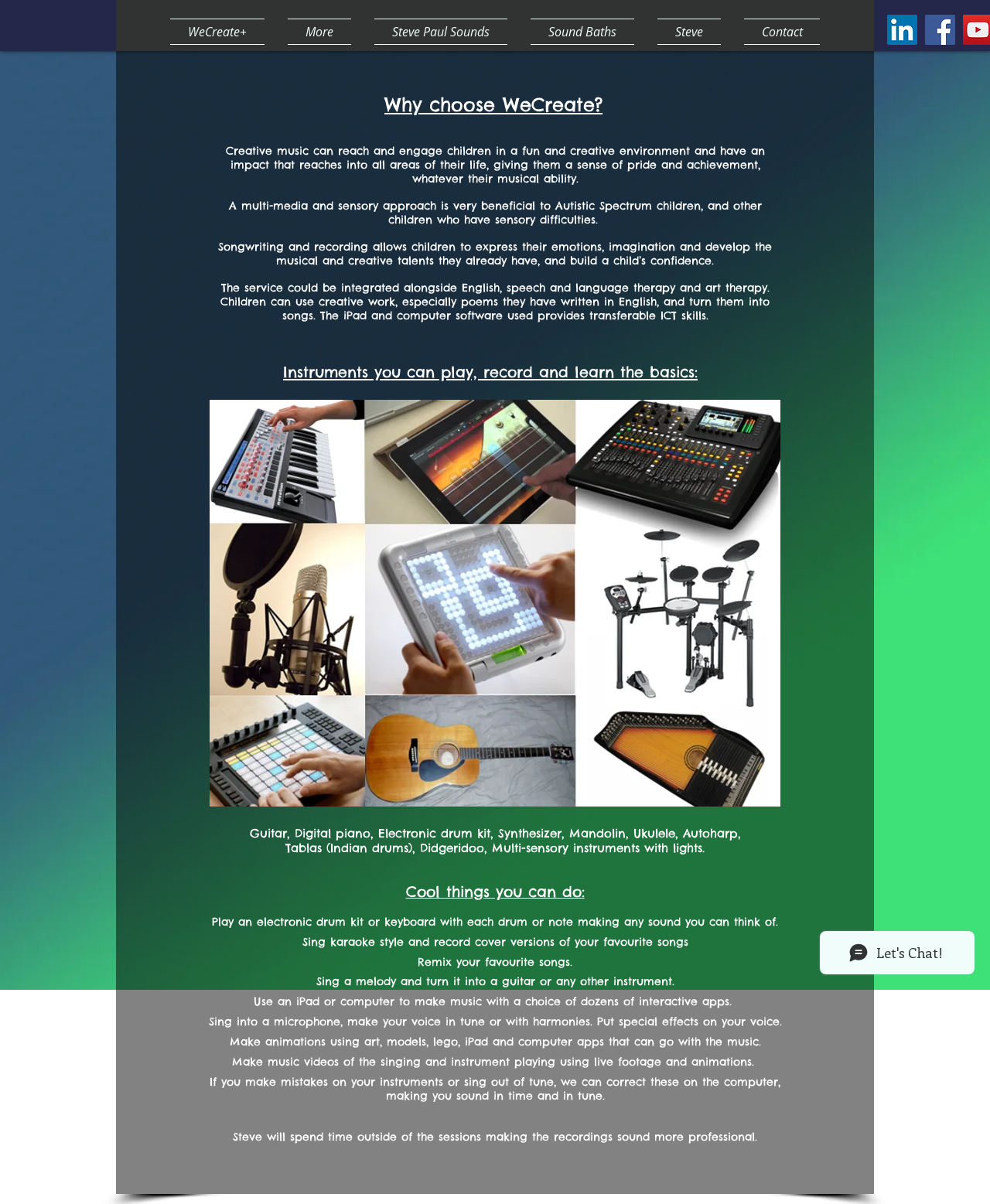Based on the element description Sound Baths, identify the bounding box coordinates for the UI element. The coordinates should be in the format (top-left x, top-left y, bottom-right x, bottom-right y) and within the 0 to 1 range.

[0.524, 0.015, 0.652, 0.037]